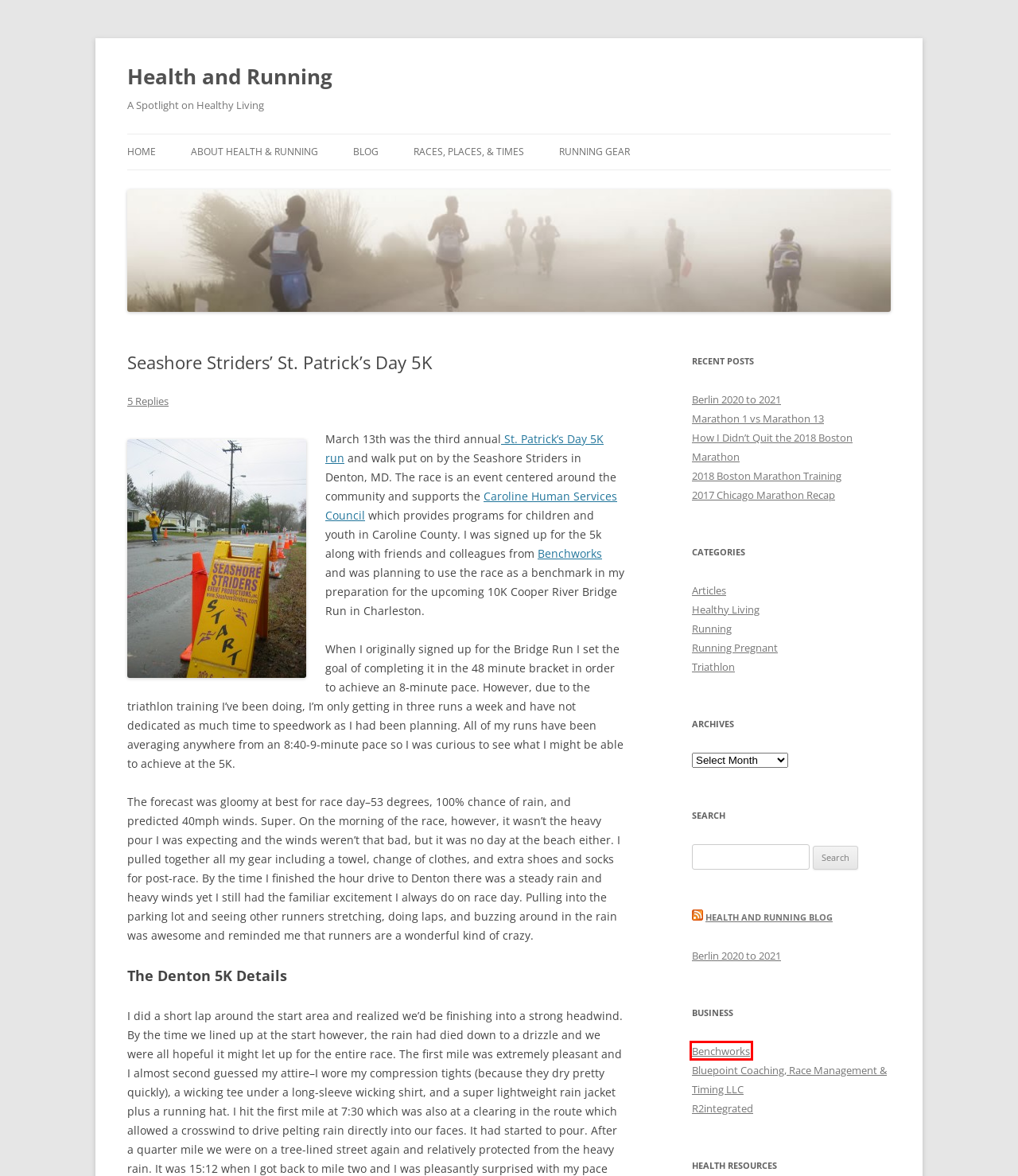You are given a screenshot depicting a webpage with a red bounding box around a UI element. Select the description that best corresponds to the new webpage after clicking the selected element. Here are the choices:
A. Triathlon Archives - Health and Running
B. Blog - Health and Running
C. How I Didn't Quit the 2018 Boston Marathon - Health and Running
D. Articles Archives - Health and Running
E. Benchworks – Benchworks
F. 2017 Chicago Marathon Recap - Health and Running
G. Running Pregnant Archives - Health and Running
H. SBOBET: Situs Taruhan Judi Bola Online Resmi | Link Daftar & Login SBOBET88

E